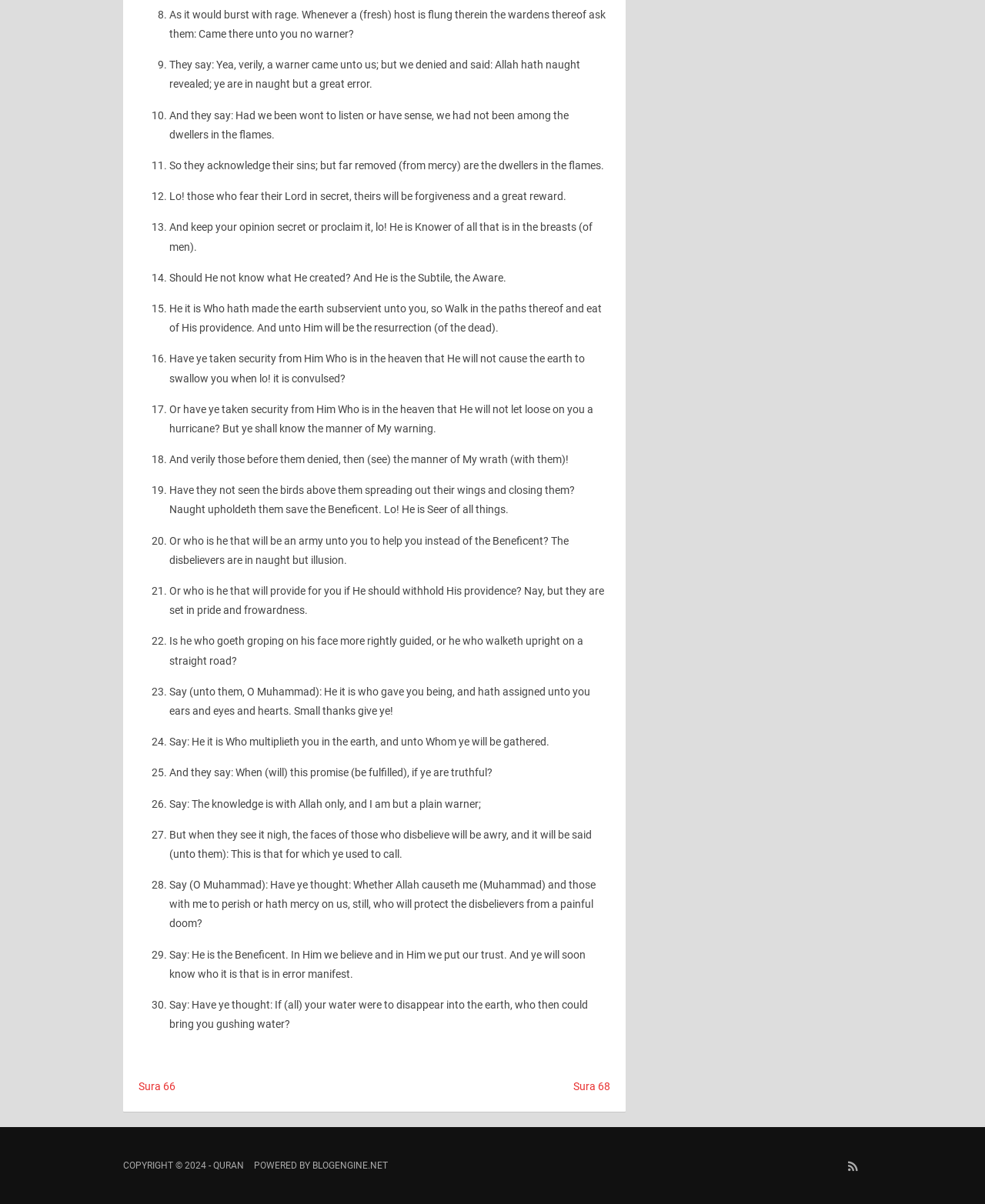Based on the element description: "BlogEngine.NET", identify the bounding box coordinates for this UI element. The coordinates must be four float numbers between 0 and 1, listed as [left, top, right, bottom].

[0.317, 0.963, 0.394, 0.972]